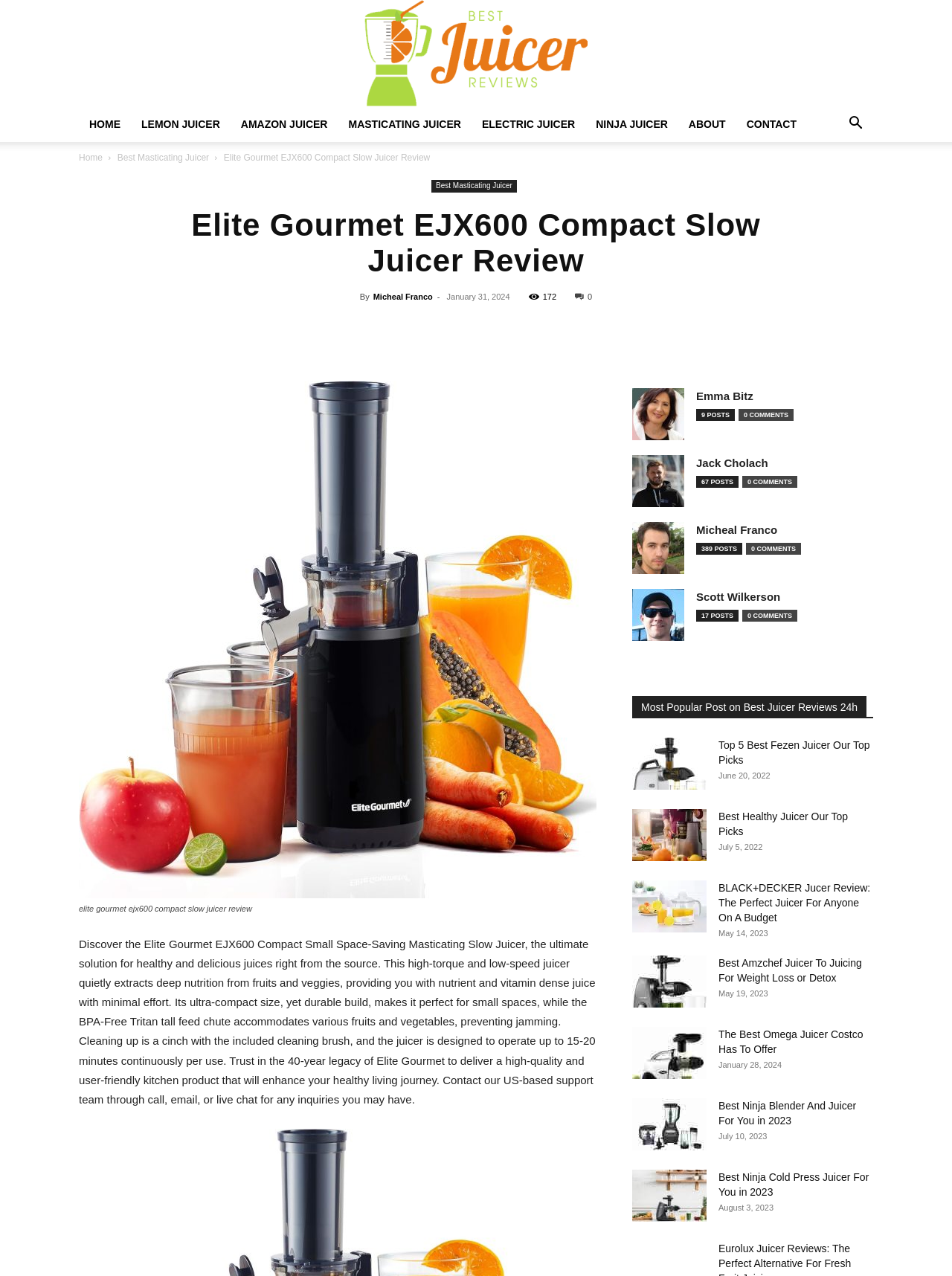Pinpoint the bounding box coordinates of the clickable element needed to complete the instruction: "Search for something". The coordinates should be provided as four float numbers between 0 and 1: [left, top, right, bottom].

[0.88, 0.093, 0.917, 0.103]